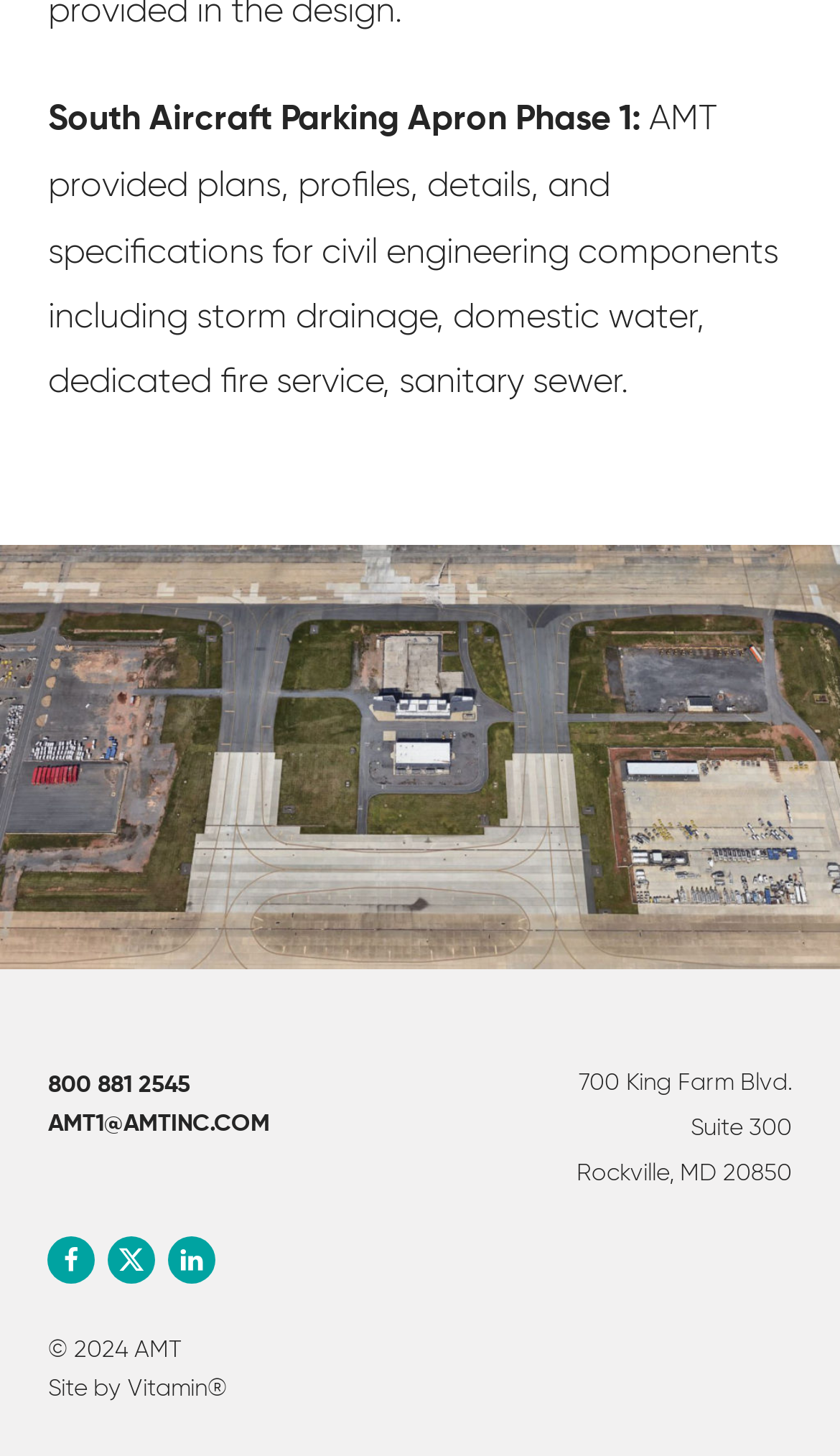What is the phone number?
Look at the image and construct a detailed response to the question.

The phone number is provided as a link on the webpage, which is '800 881 2545'.